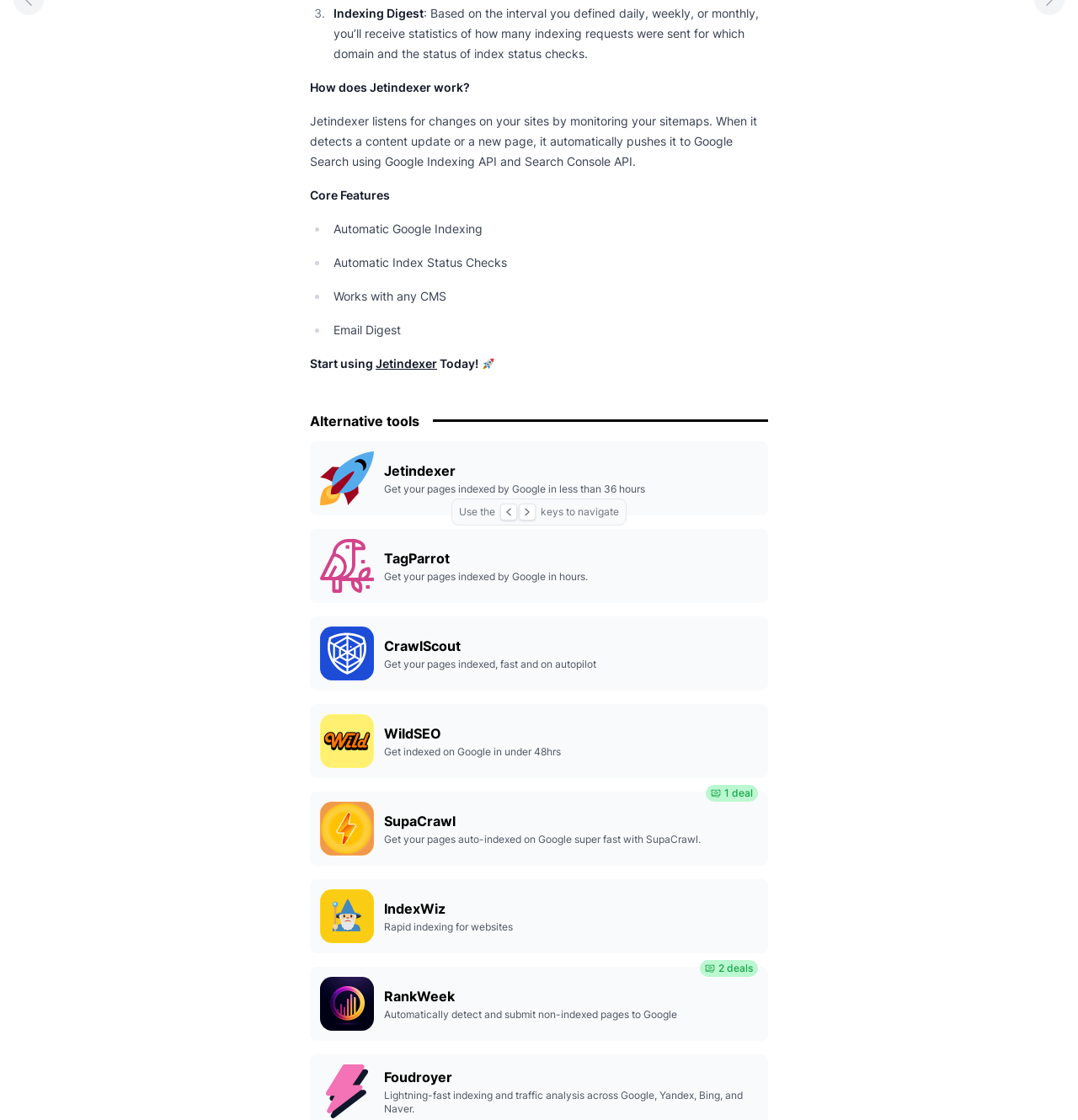Using the description: "Jetindexer", identify the bounding box of the corresponding UI element in the screenshot.

[0.348, 0.318, 0.405, 0.331]